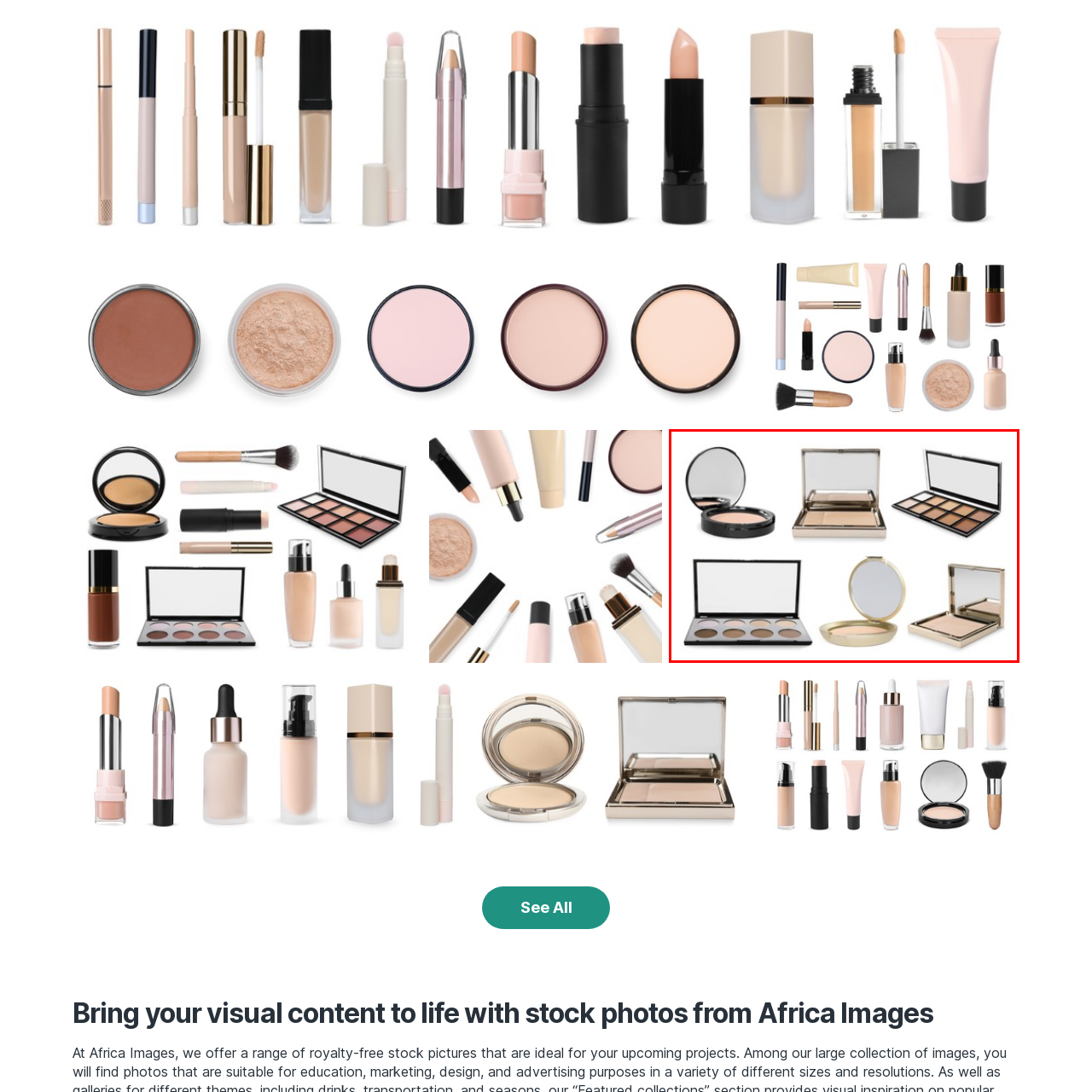What is the purpose of the makeup products in the image?
Look closely at the image marked with a red bounding box and answer the question with as much detail as possible, drawing from the image.

The caption states that the collection of makeup products emphasizes a range of tones suitable for different skin types, perfect for creating flawless looks. This suggests that the purpose of the makeup products in the image is to help users achieve a flawless appearance.